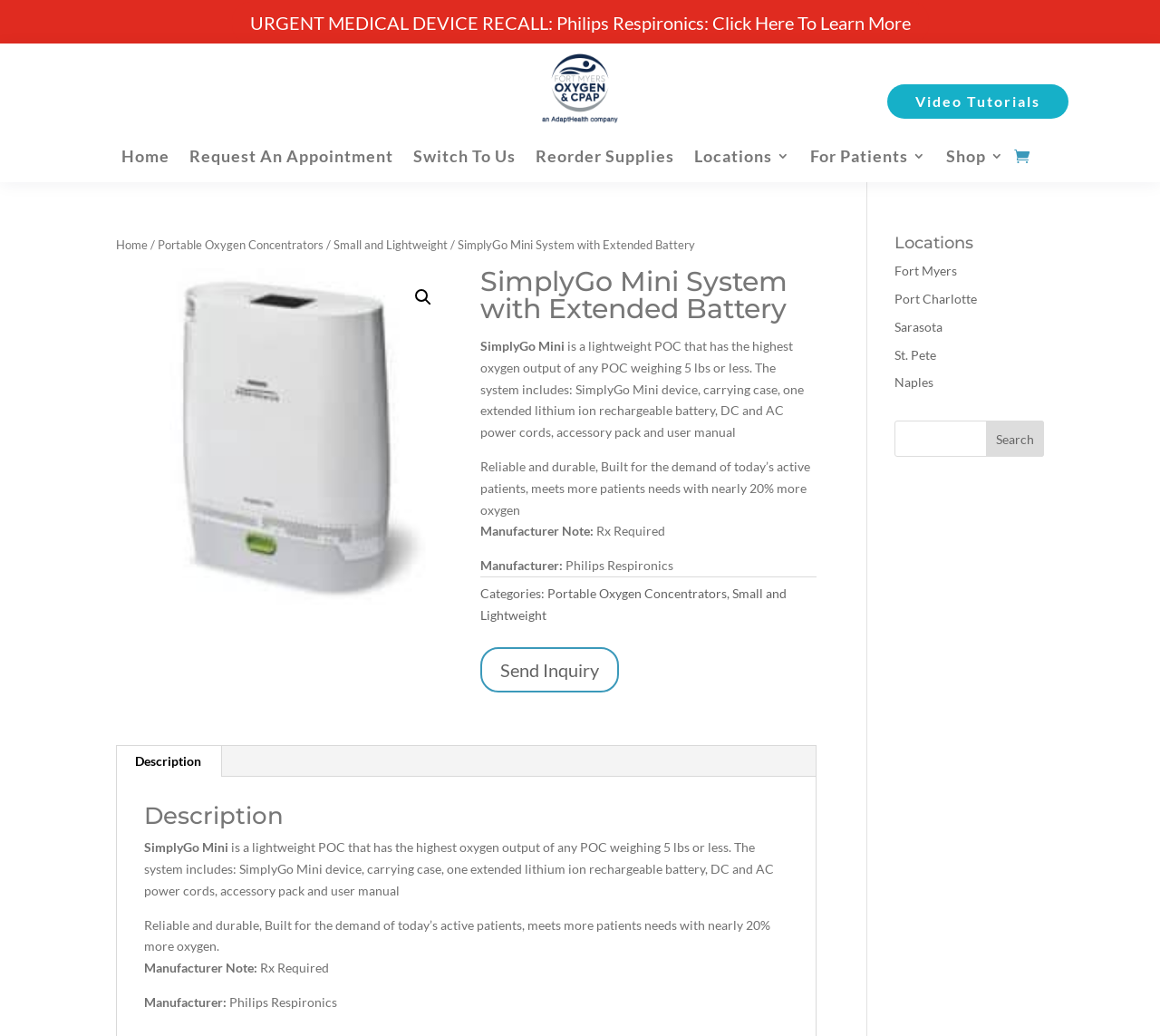Reply to the question with a single word or phrase:
What is the name of the product on this page?

SimplyGo Mini System with Extended Battery